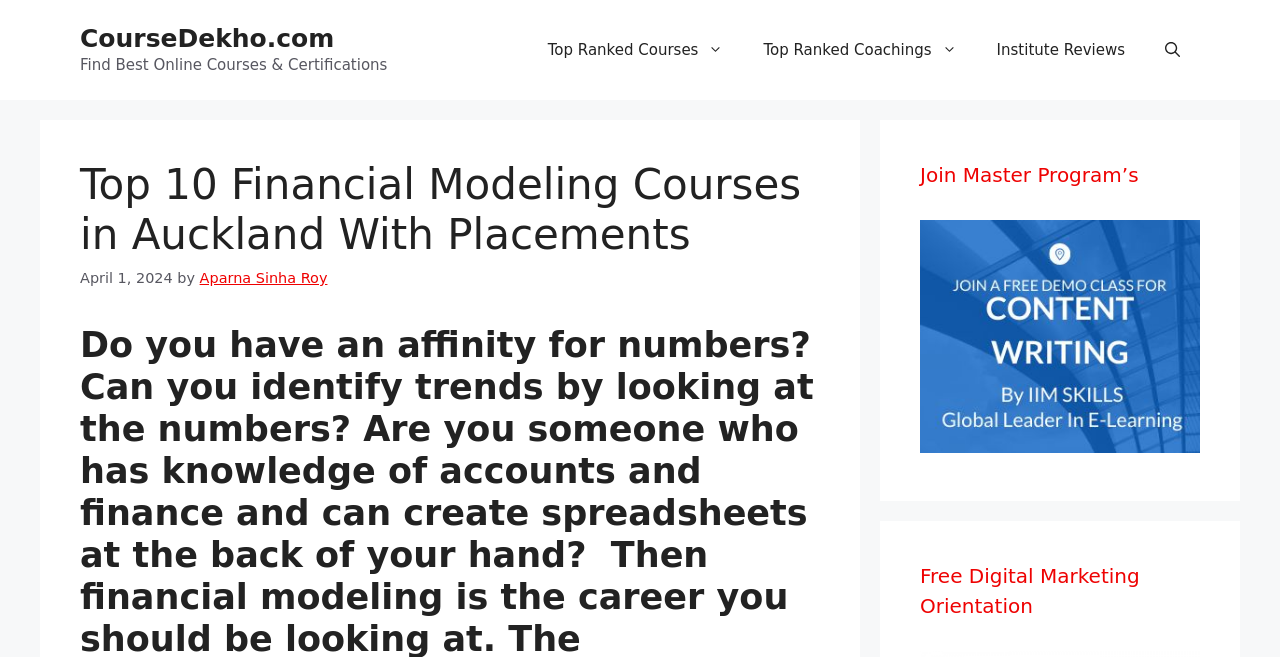Create a detailed narrative describing the layout and content of the webpage.

The webpage is about financial modeling courses in Auckland, with a focus on the top 10 courses with placements. At the top of the page, there is a banner with the site's name, "CourseDekho.com", and a tagline "Find Best Online Courses & Certifications". Below the banner, there is a primary navigation menu with four links: "Top Ranked Courses", "Top Ranked Coachings", "Institute Reviews", and "Open Search Bar".

The main content of the page is headed by a title "Top 10 Financial Modeling Courses in Auckland With Placements", which is followed by the date "April 1, 2024" and the author's name "Aparna Sinha Roy". 

On the right side of the page, there is a complementary section with two headings: "Join Master Program’s" and "Free Digital Marketing Orientation", along with a link below each heading.